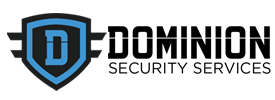Generate a detailed caption that encompasses all aspects of the image.

The image features the official logo of **Dominion Security Services**, presented prominently in a shield-like design that symbolizes protection and reliability. The logo includes the letter "D" stylized within the shield, colored in a striking blue, contrasting against bold black text that clearly displays the company name. This logo serves as a visual representation of Dominion Security Services' commitment to providing comprehensive security solutions, particularly in healthcare facilities where safety is paramount. The design's strong lines and modern aesthetic convey a sense of trust and professionalism, essential qualities for a leading security provider.